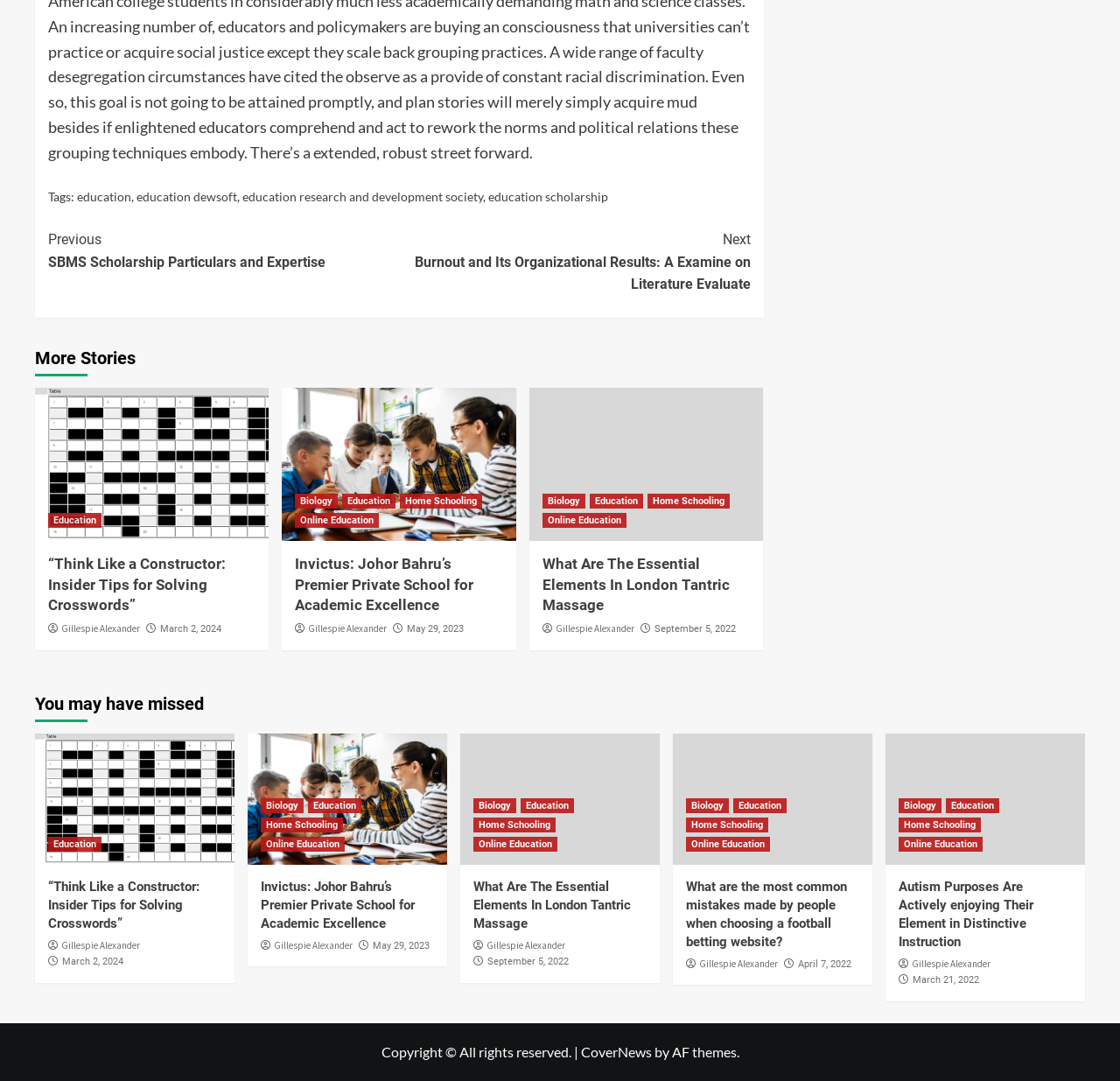Give a concise answer using only one word or phrase for this question:
What is the category of the first link?

education